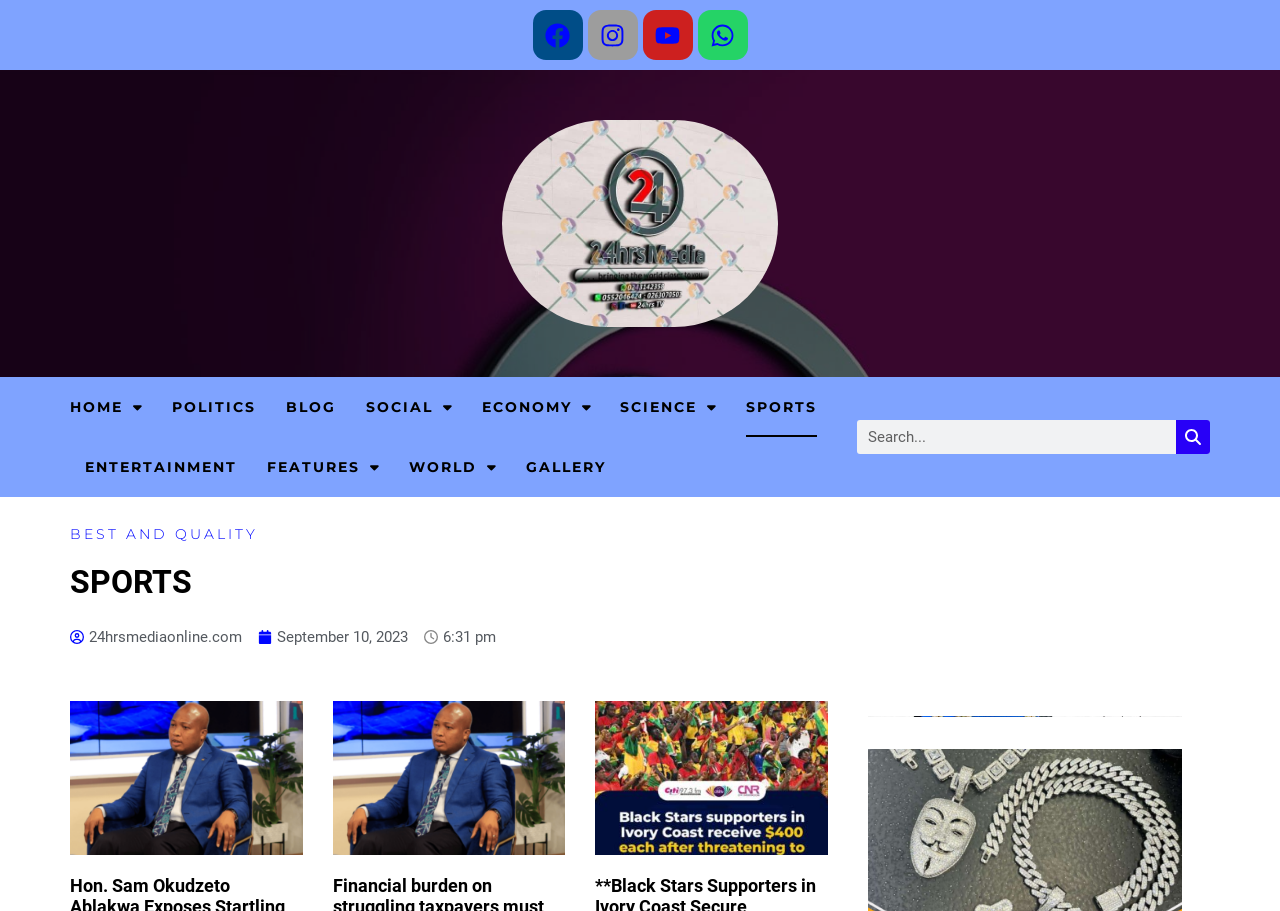Please predict the bounding box coordinates of the element's region where a click is necessary to complete the following instruction: "Check the current time". The coordinates should be represented by four float numbers between 0 and 1, i.e., [left, top, right, bottom].

[0.346, 0.689, 0.388, 0.709]